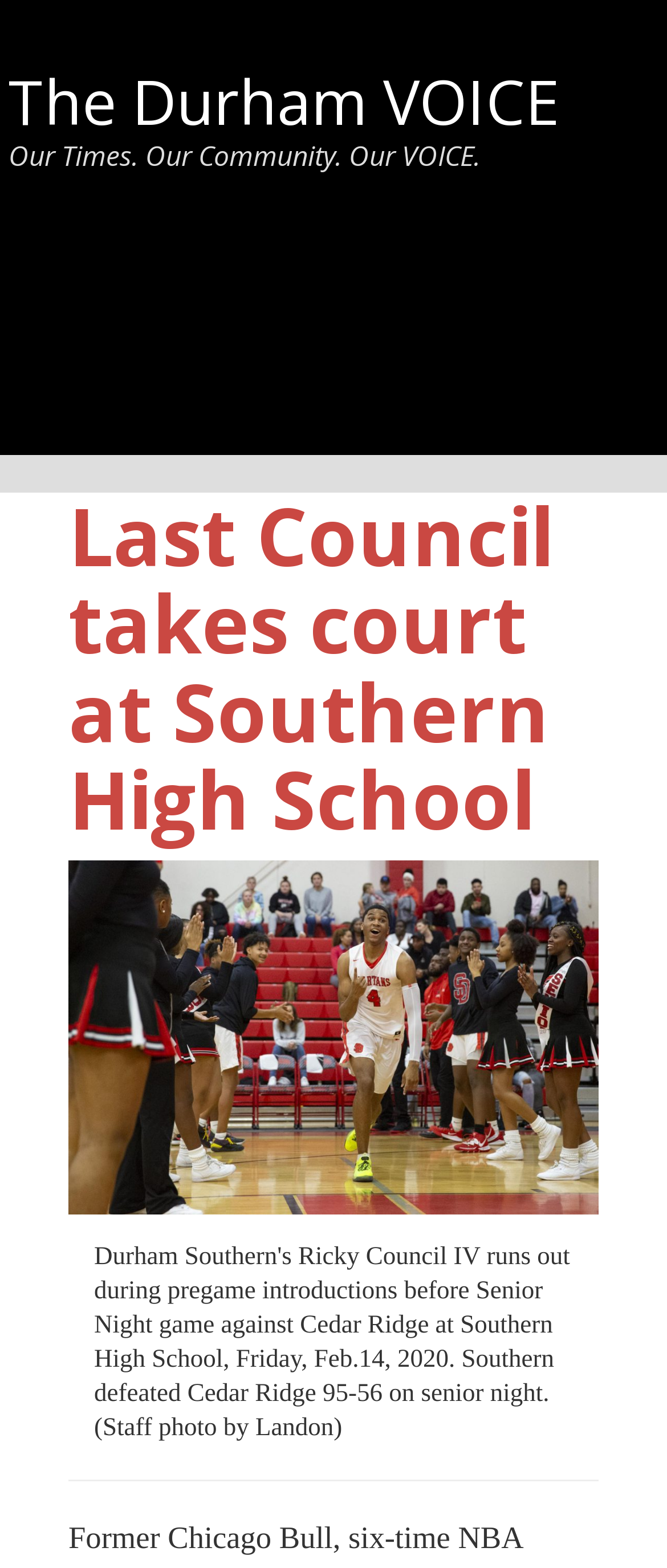Provide a brief response to the question using a single word or phrase: 
What is the name of the publication?

The Durham VOICE